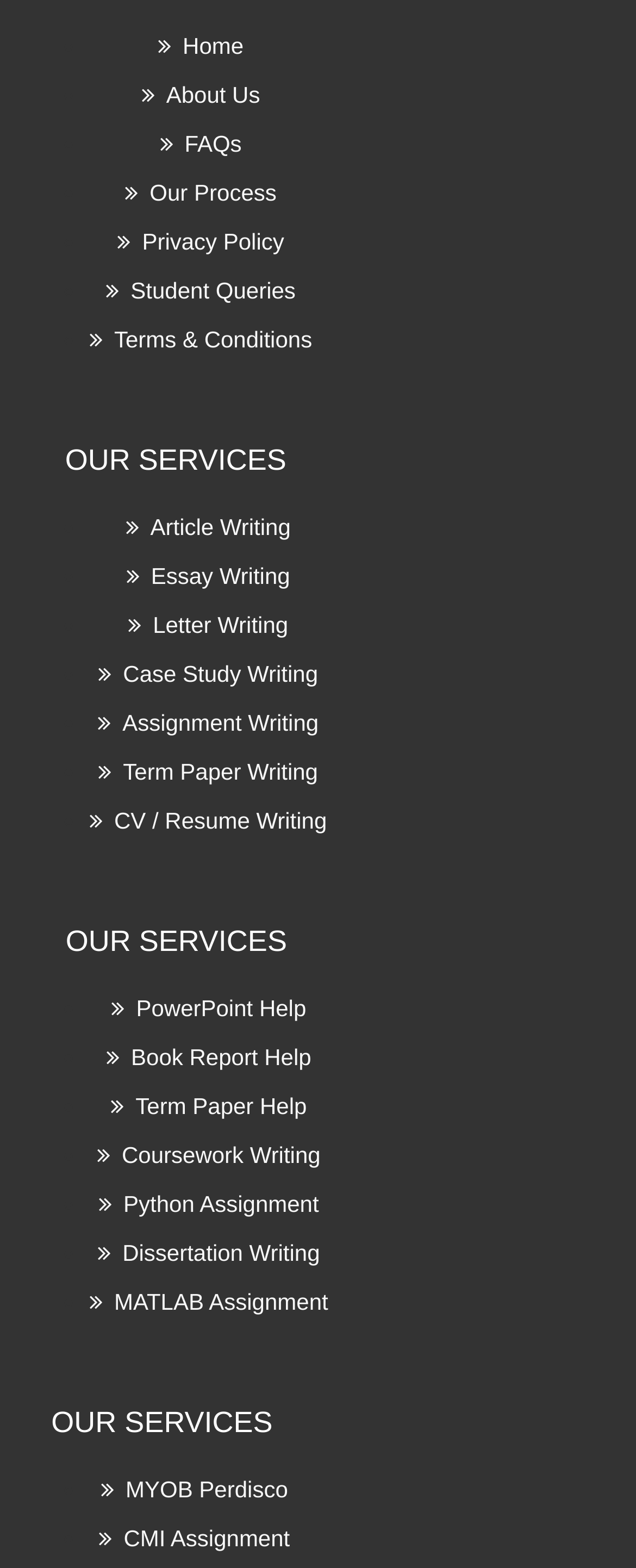Given the element description CV / Resume Writing, identify the bounding box coordinates for the UI element on the webpage screenshot. The format should be (top-left x, top-left y, bottom-right x, bottom-right y), with values between 0 and 1.

[0.141, 0.508, 0.514, 0.539]